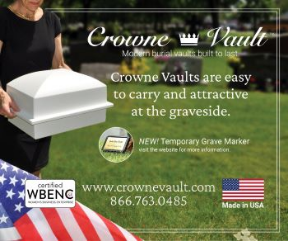Refer to the image and provide an in-depth answer to the question: 
What is the significance of the American flag in the background?

The American flag in the background reinforces a sense of patriotism, which is likely intended to evoke feelings of national pride and respect in the context of memorial services.